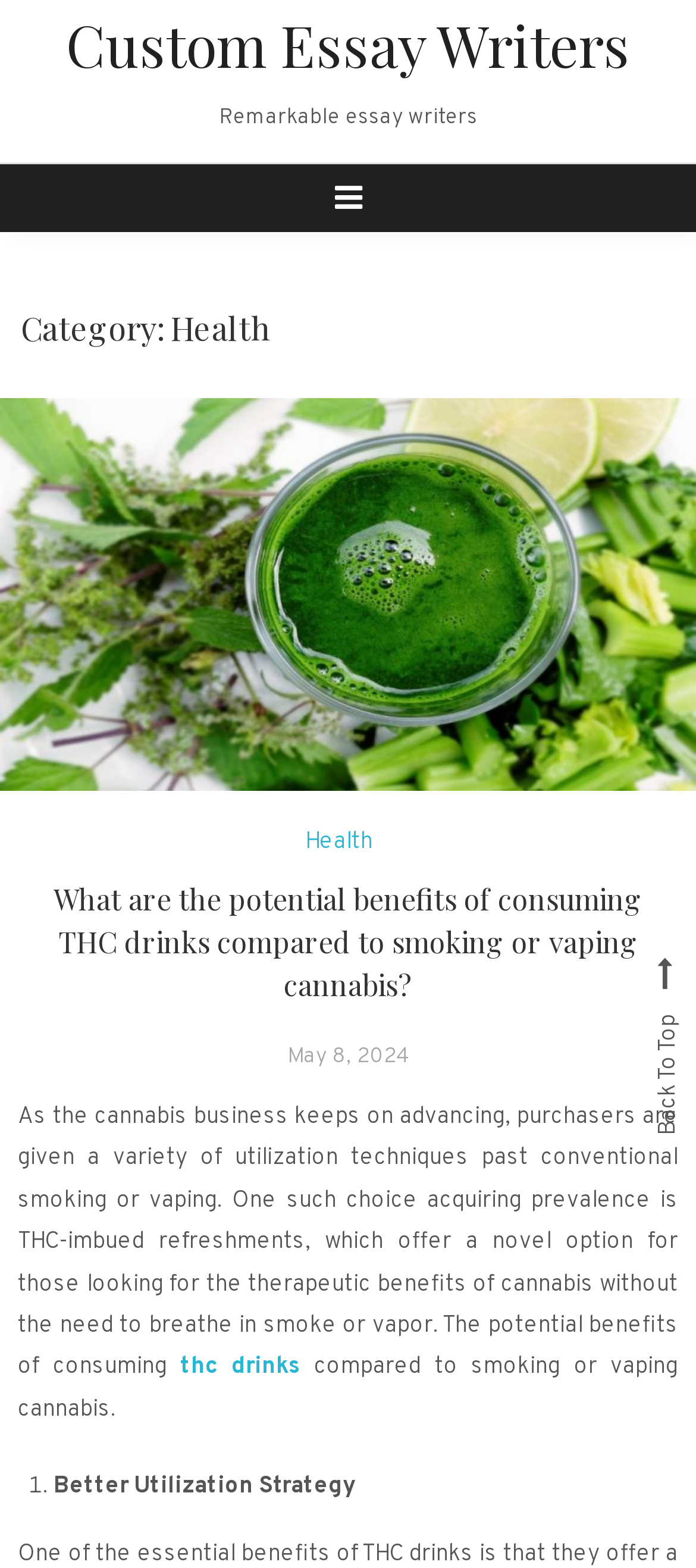What is the category of the current article?
Refer to the image and provide a one-word or short phrase answer.

Health